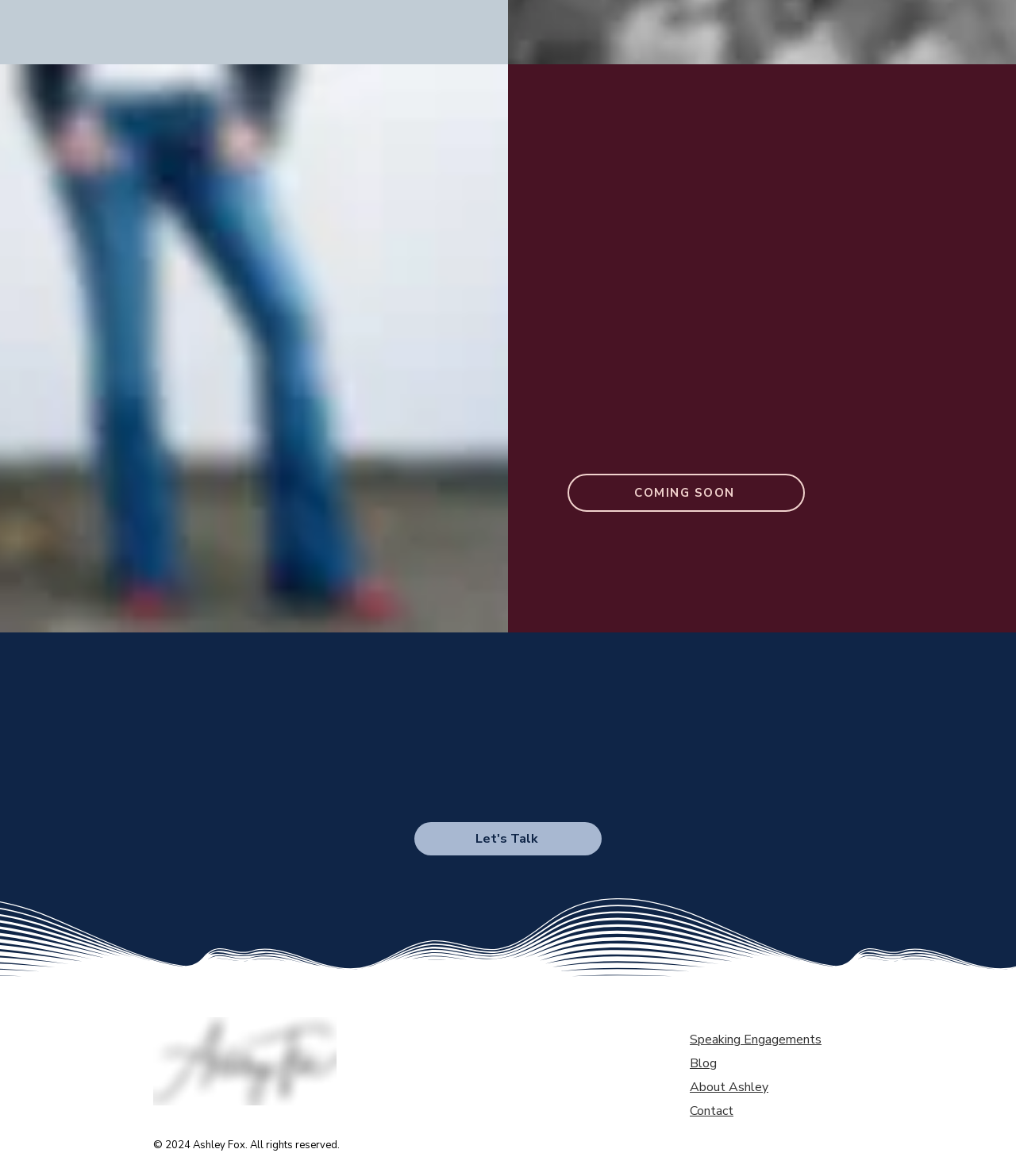What is the logo image filename?
Based on the screenshot, respond with a single word or phrase.

Ashley Fox Logo Horizontal.png